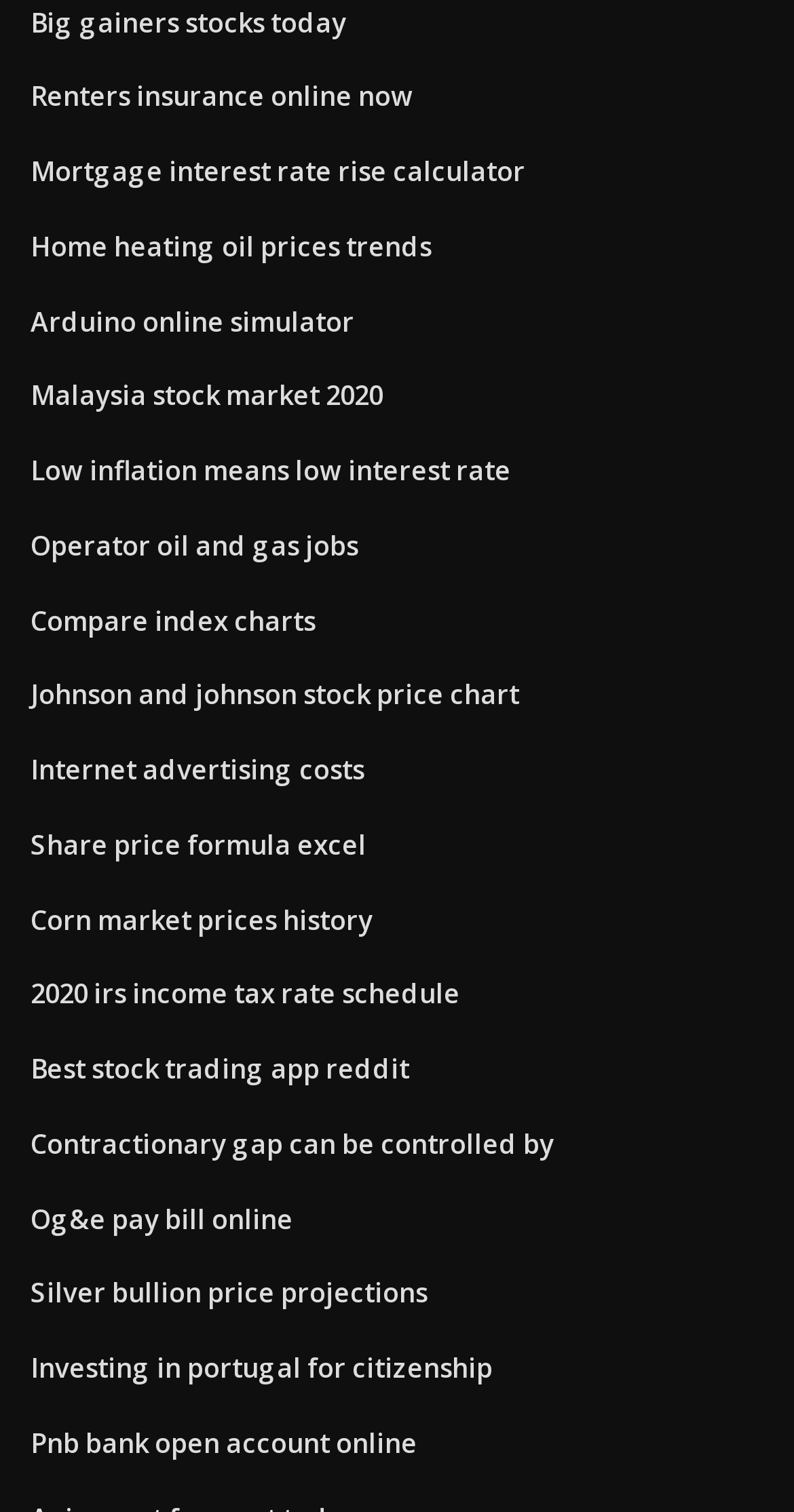Determine the bounding box coordinates for the HTML element mentioned in the following description: "Malaysia stock market 2020". The coordinates should be a list of four floats ranging from 0 to 1, represented as [left, top, right, bottom].

[0.038, 0.25, 0.482, 0.274]